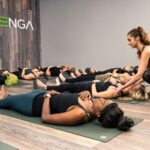Provide a one-word or one-phrase answer to the question:
What is the focus of this fitness session?

Relaxation and mindfulness